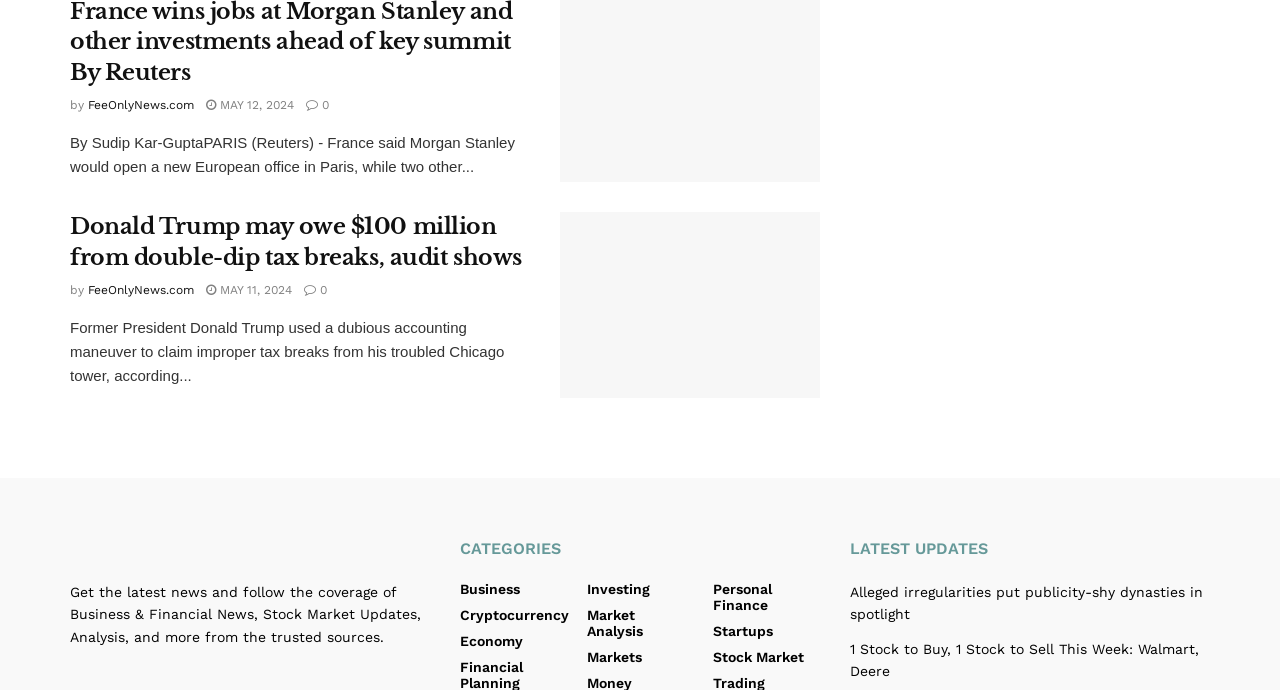Reply to the question with a brief word or phrase: How many latest updates are listed?

2